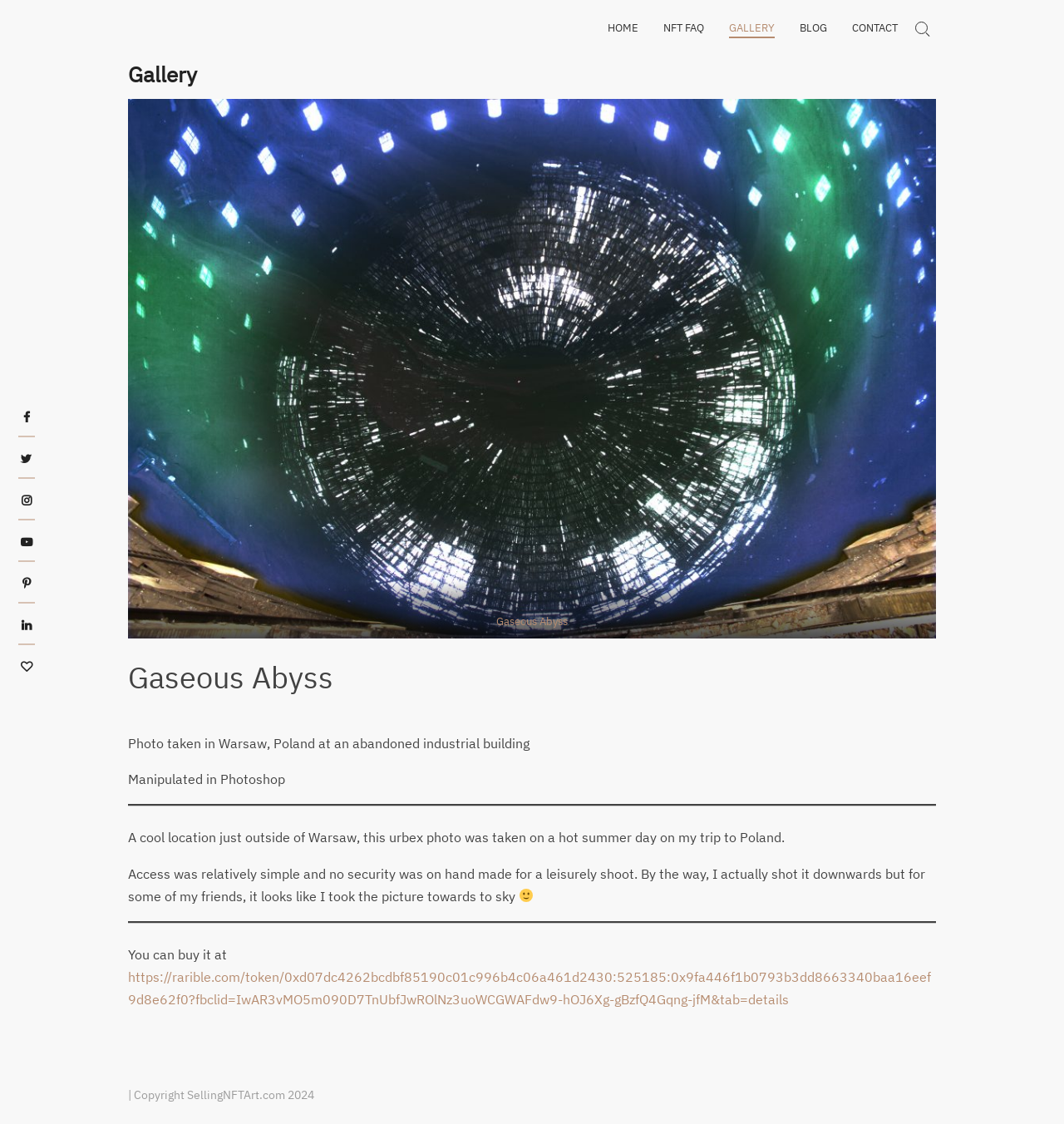Find the bounding box coordinates of the element I should click to carry out the following instruction: "Subscribe to the newsletter".

None